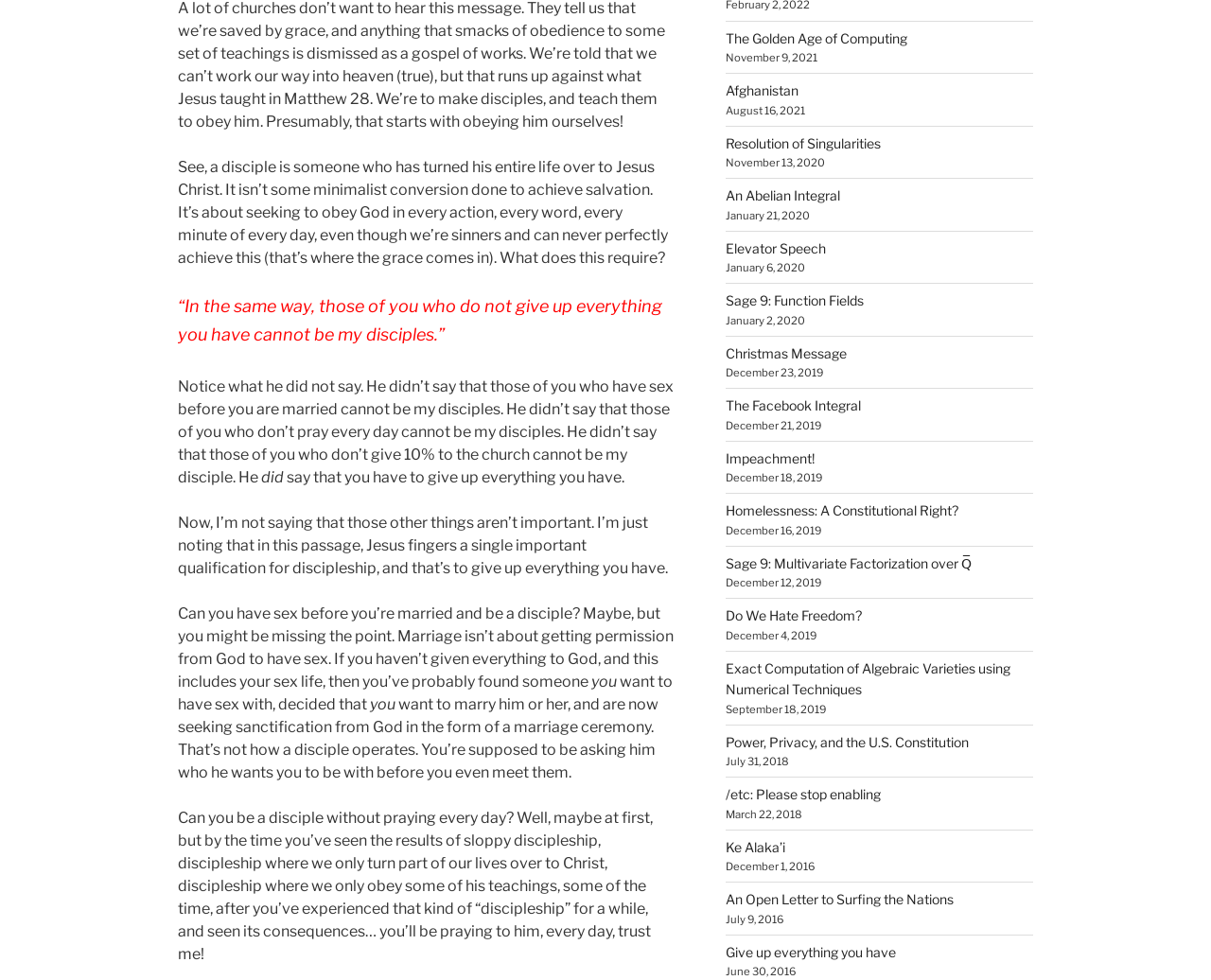What is the quote mentioned in the webpage?
Answer with a single word or short phrase according to what you see in the image.

“In the same way, those of you who do not give up everything you have cannot be my disciples.”